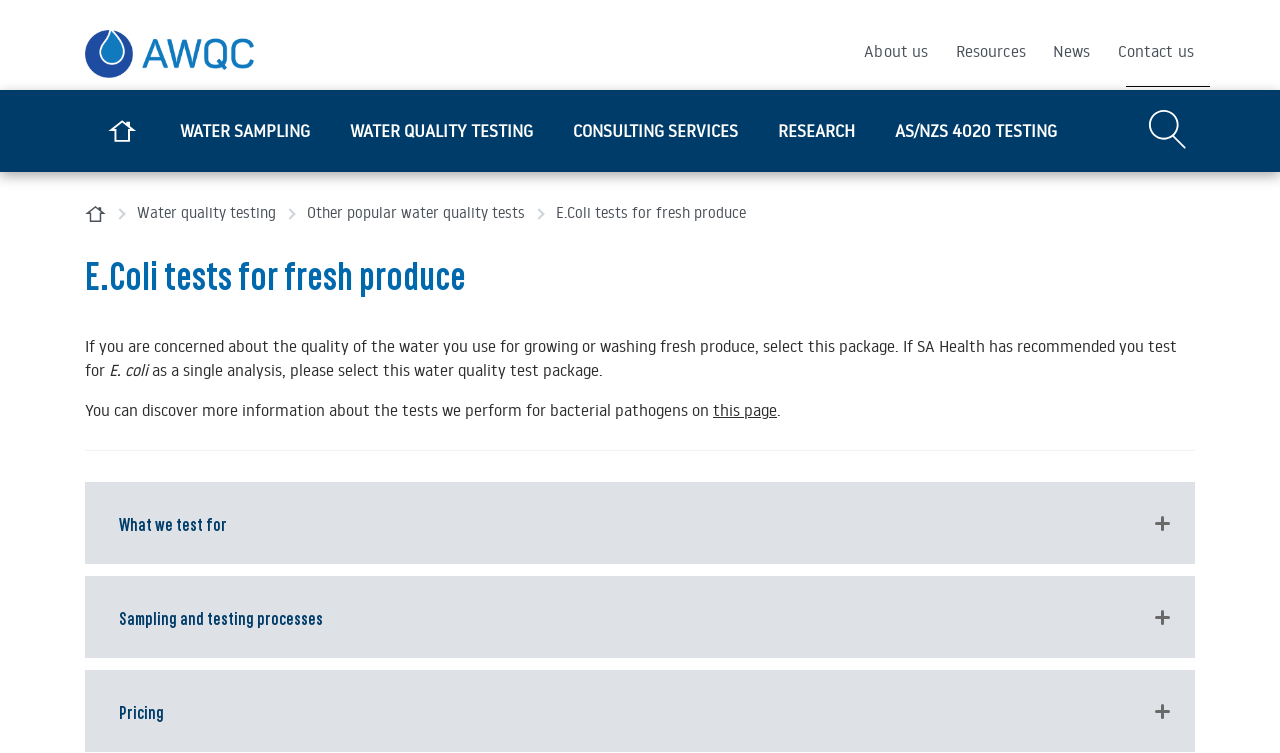Locate the bounding box coordinates of the clickable region necessary to complete the following instruction: "Go to home page". Provide the coordinates in the format of four float numbers between 0 and 1, i.e., [left, top, right, bottom].

[0.066, 0.12, 0.125, 0.228]